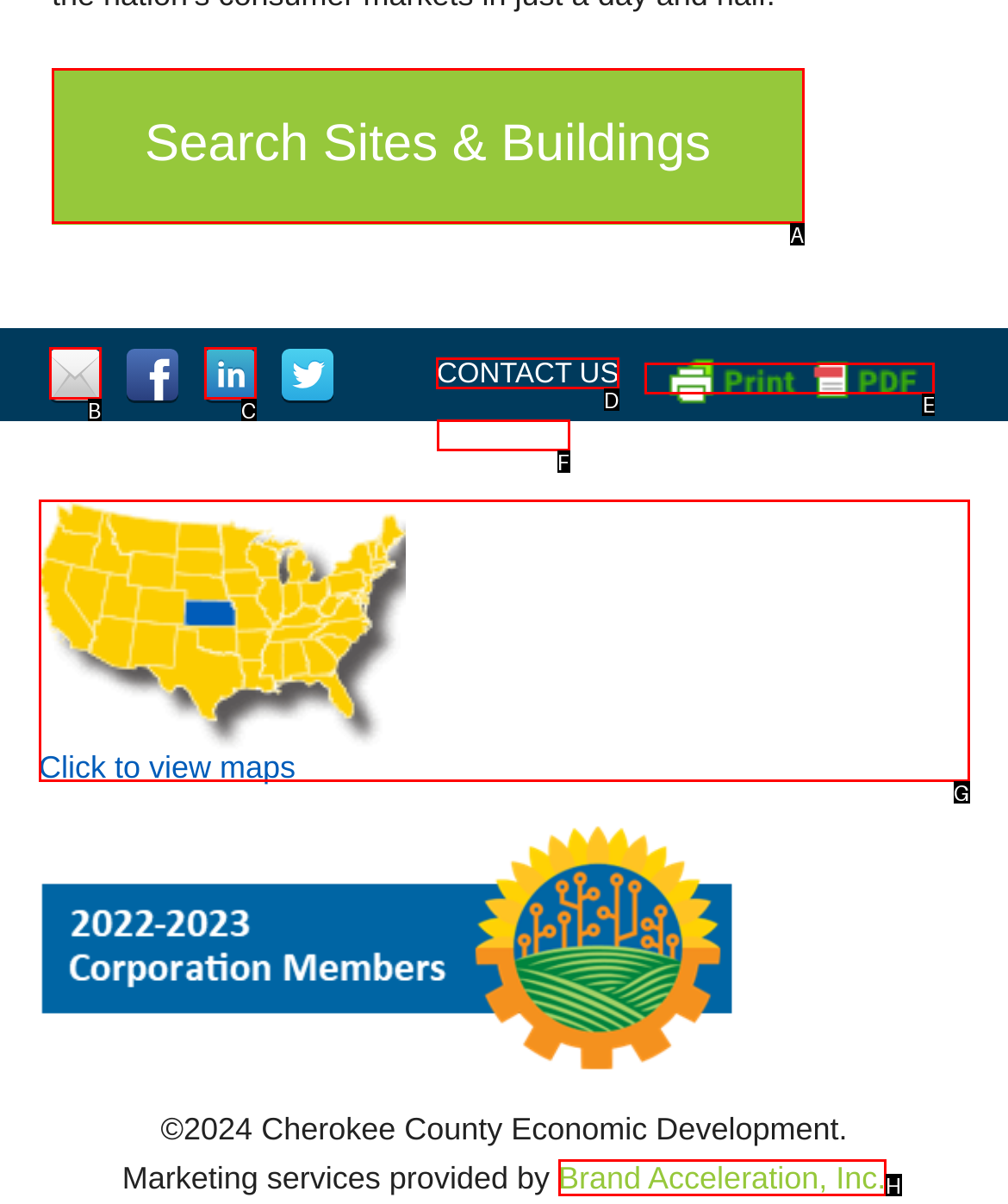Identify the HTML element I need to click to complete this task: Contact us Provide the option's letter from the available choices.

D